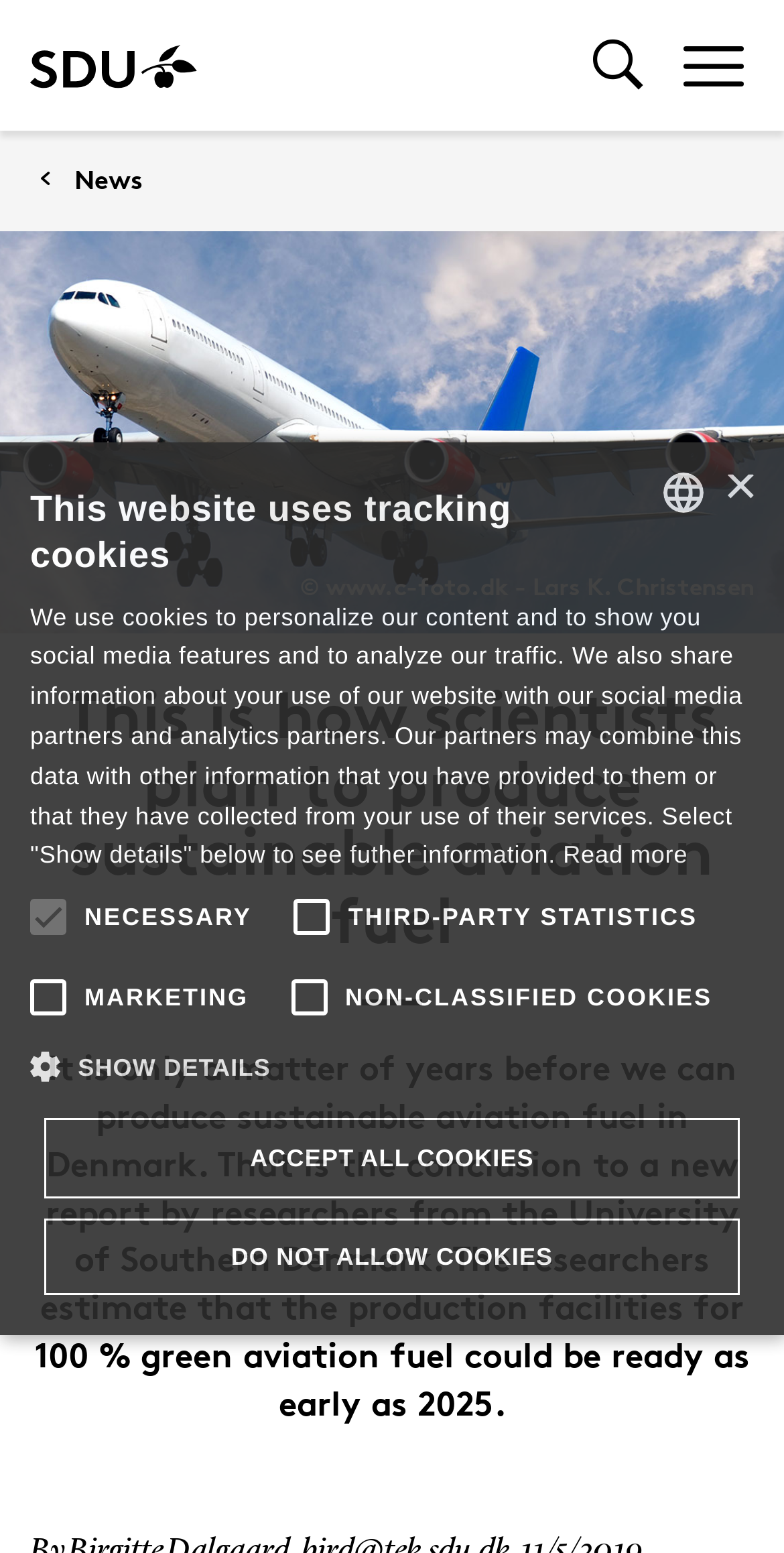What is the estimated year for producing 100% green aviation fuel?
We need a detailed and exhaustive answer to the question. Please elaborate.

I found the answer by reading the StaticText 'It is only a matter of years before we can produce sustainable aviation fuel in Denmark. That is the conclusion to a new report by researchers from the University of Southern Denmark. The researchers estimate that the production facilities for 100 % green aviation fuel could be ready as early as 2025.' which mentions the estimated year as 2025.